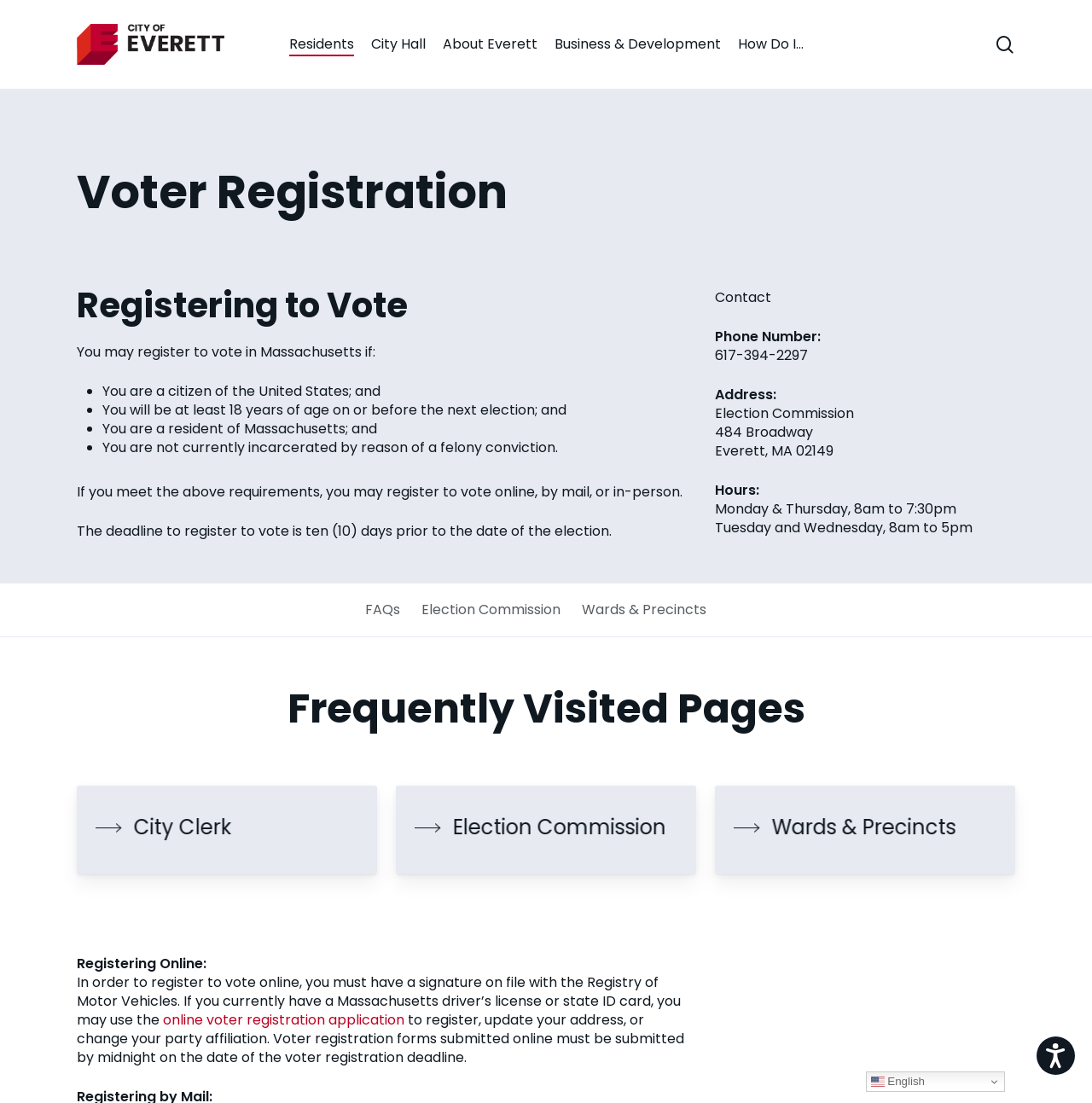What is the phone number of the Election Commission?
Using the information from the image, answer the question thoroughly.

The webpage provides contact information for the Election Commission, including a phone number, which is 617-394-2297. This phone number can be used to contact the Election Commission for voter registration-related queries.